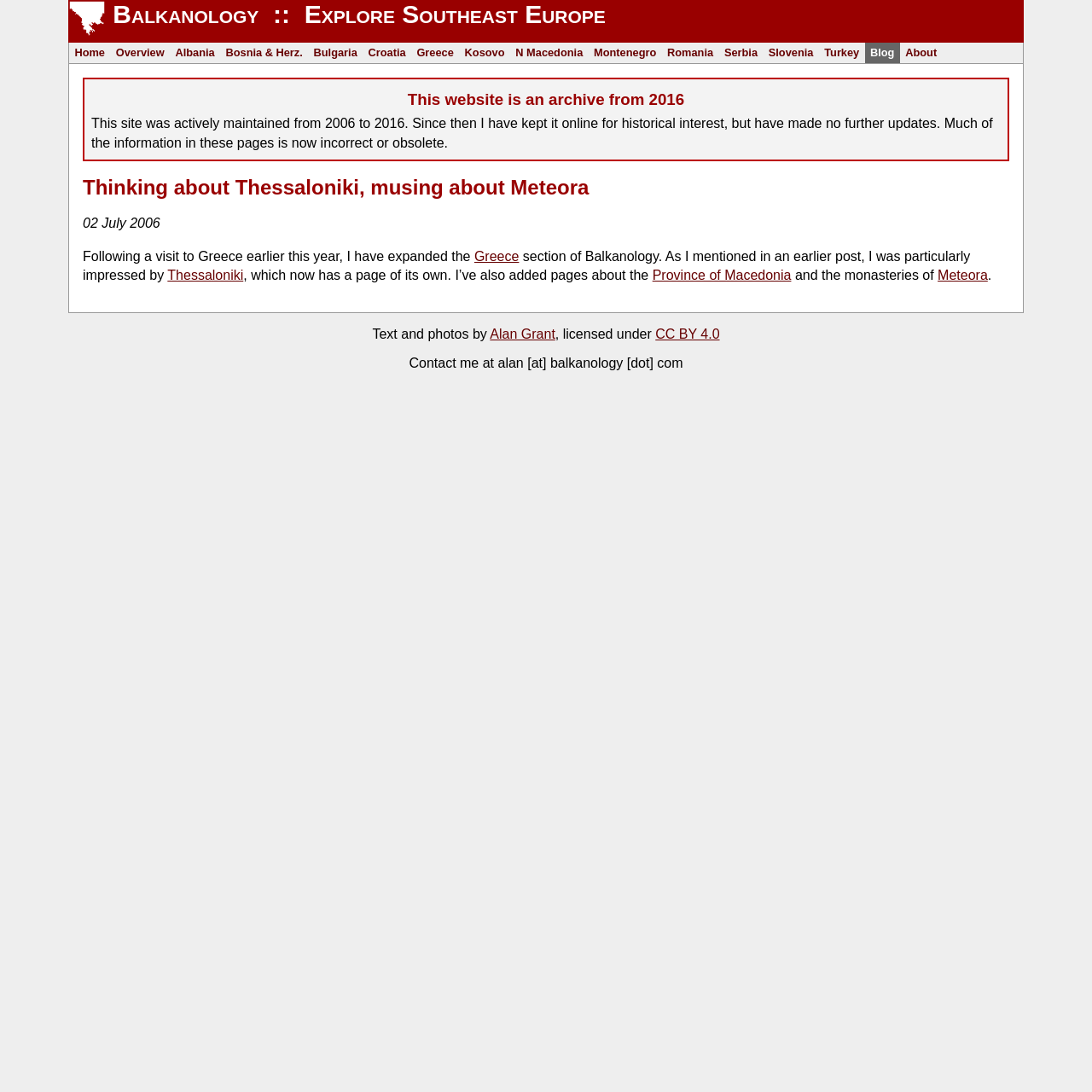Who is the author of the content on this webpage?
Look at the image and construct a detailed response to the question.

The author of the content on this webpage can be determined by looking at the static text element with the text 'Text and photos by Alan Grant' at the bottom of the webpage.